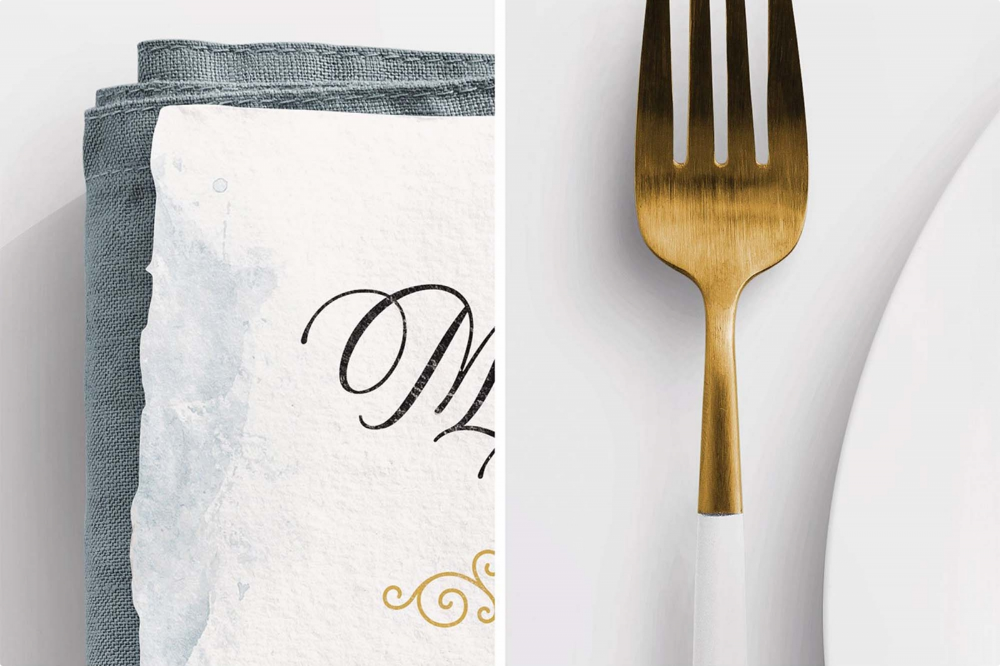Describe the image thoroughly, including all noticeable details.

The image showcases an elegant wedding menu mockup set against a stylish backdrop, ideal for showcasing your menu design on a wedding table. On the left side, a textured cloth napkin complements the menu, which features a beautiful handwritten script for the title, accented with delicate gold flourishes. On the right, a gold fork with a white handle lie beside a classic round plate, enhancing the sophisticated table setting. This mockup is perfect for brides and grooms looking to visualize their wedding decor, allowing for customization of the background to suit specific wedding themes, such as floral or beach motifs.